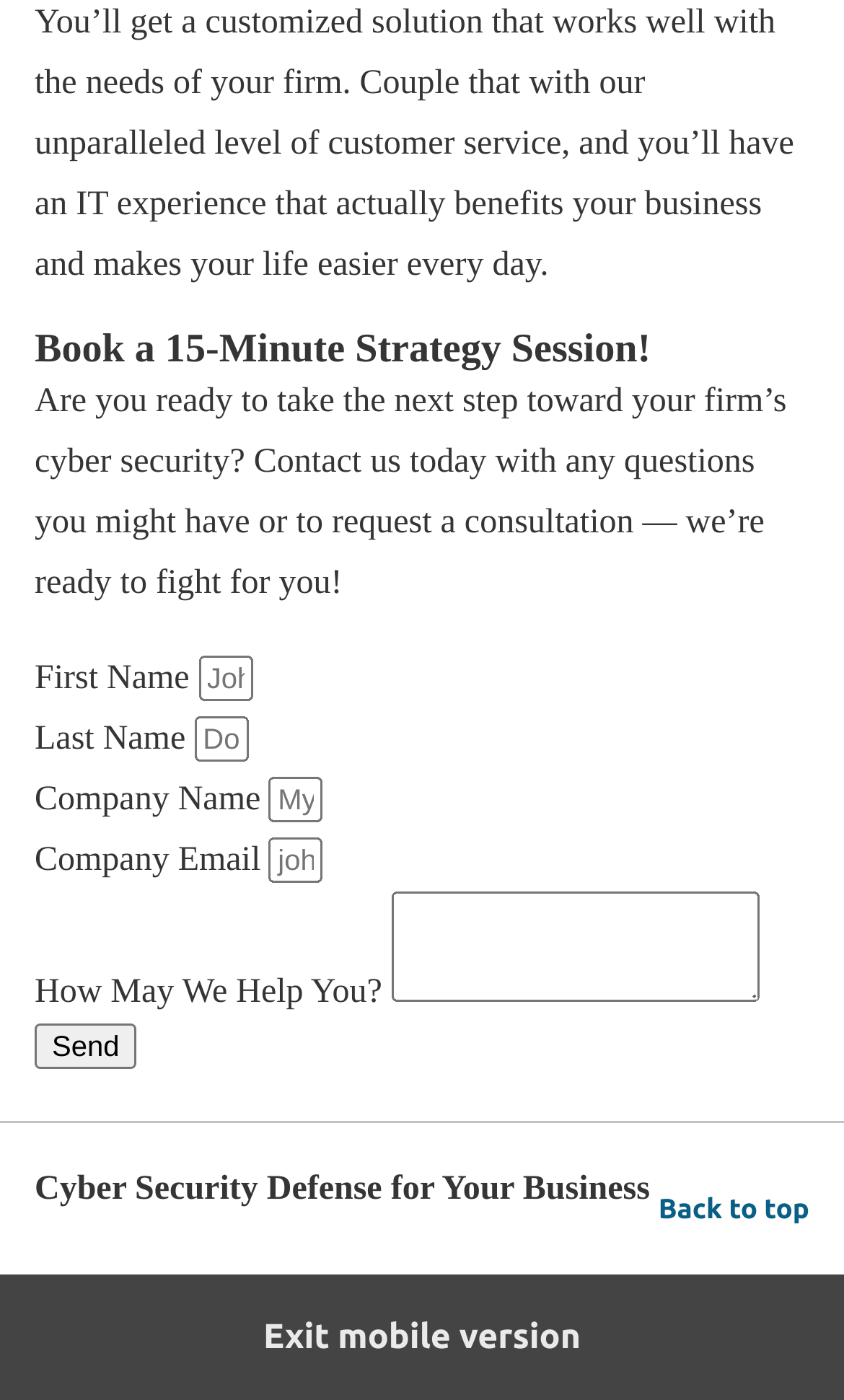Please locate the bounding box coordinates of the element that should be clicked to complete the given instruction: "visit the awards page".

None